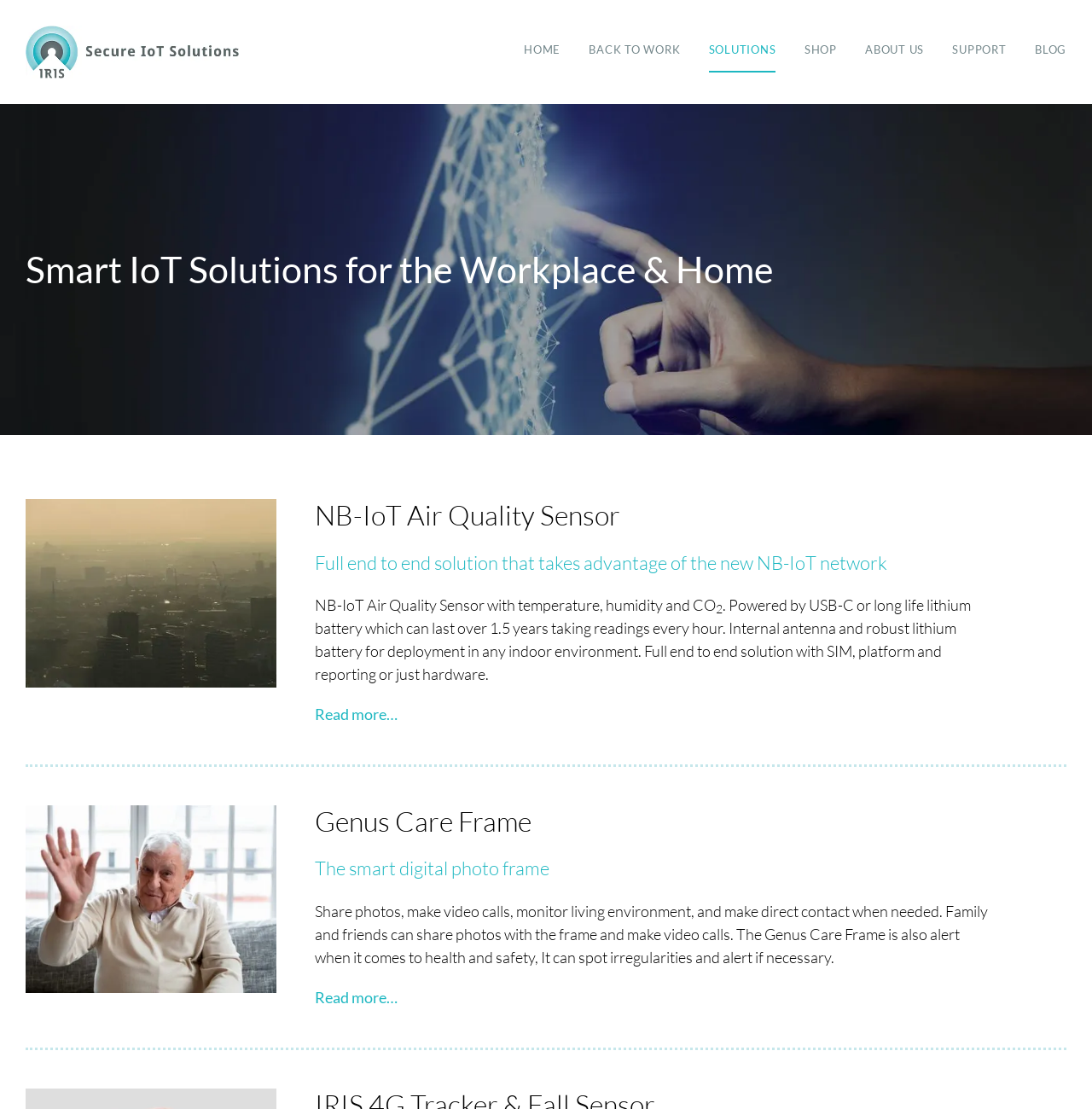Kindly determine the bounding box coordinates for the clickable area to achieve the given instruction: "Read more about NB-IoT Air Quality Sensor".

[0.288, 0.634, 0.364, 0.655]